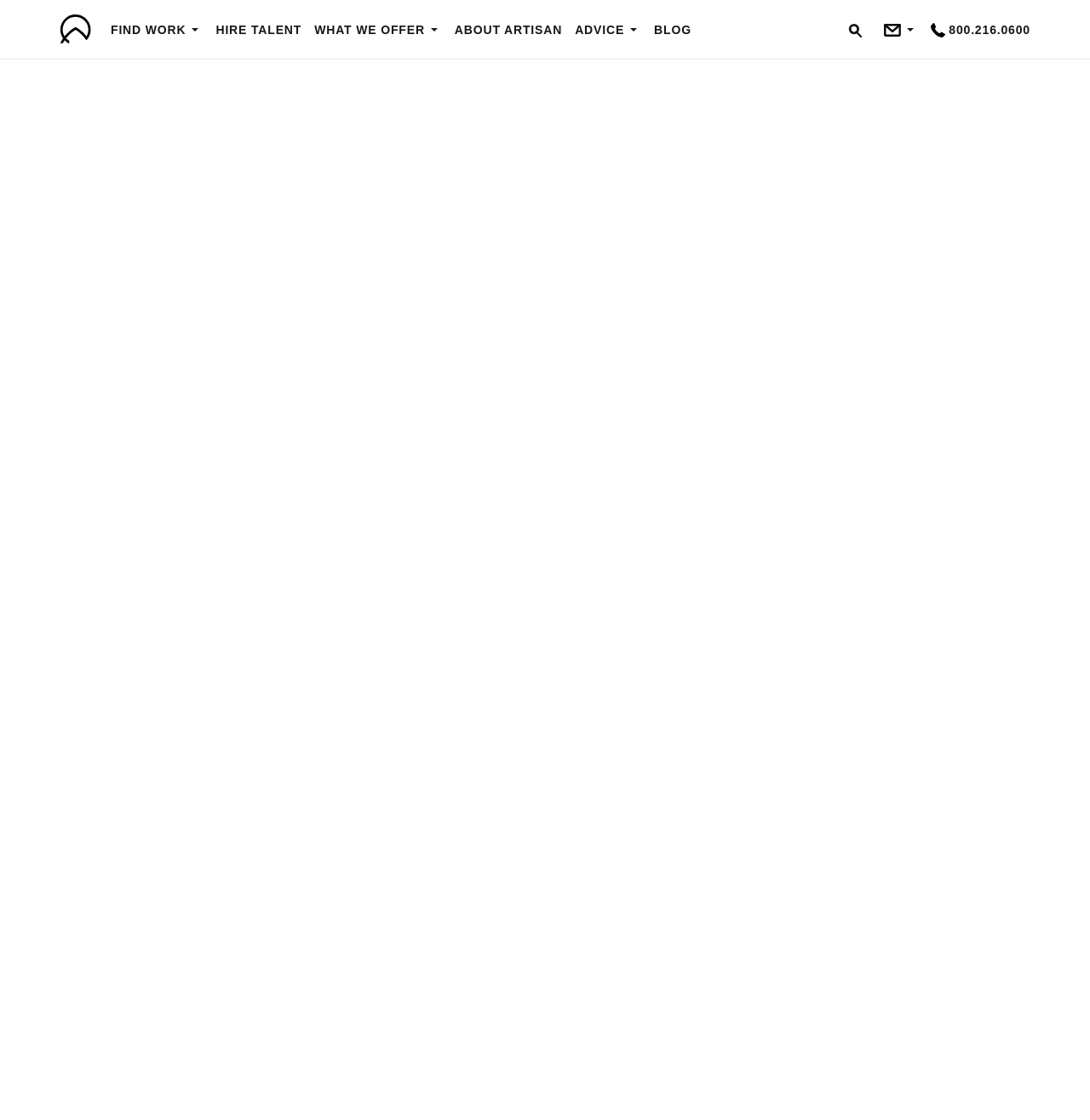Locate the bounding box coordinates of the segment that needs to be clicked to meet this instruction: "View open jobs".

[0.074, 0.075, 0.867, 0.096]